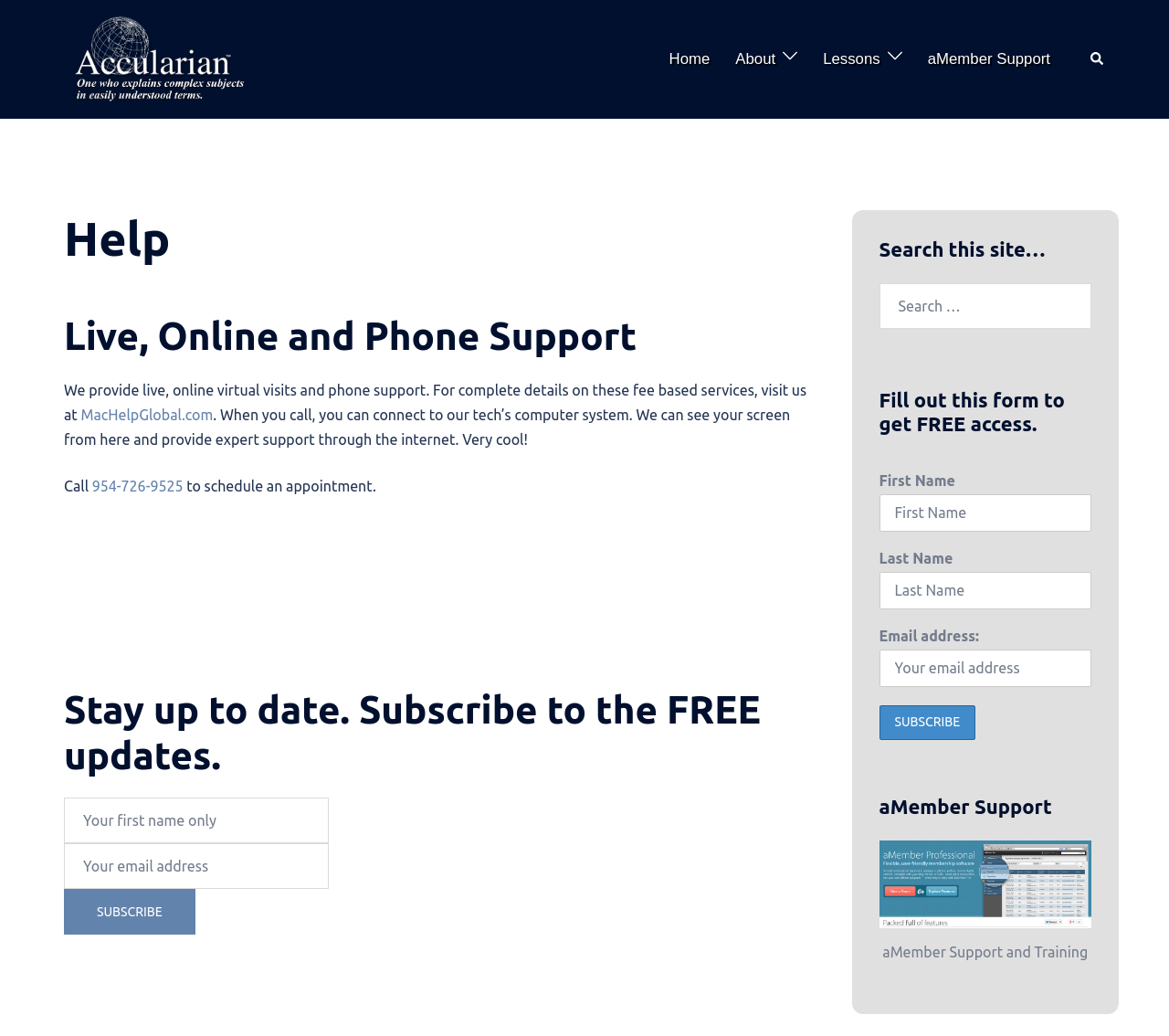Can you give a detailed response to the following question using the information from the image? What is the purpose of the search box in the right sidebar?

The search box is located in the right sidebar of the webpage, under the heading 'Search this site…'. It is likely that users can enter keywords or phrases into this box to search for content on the website.